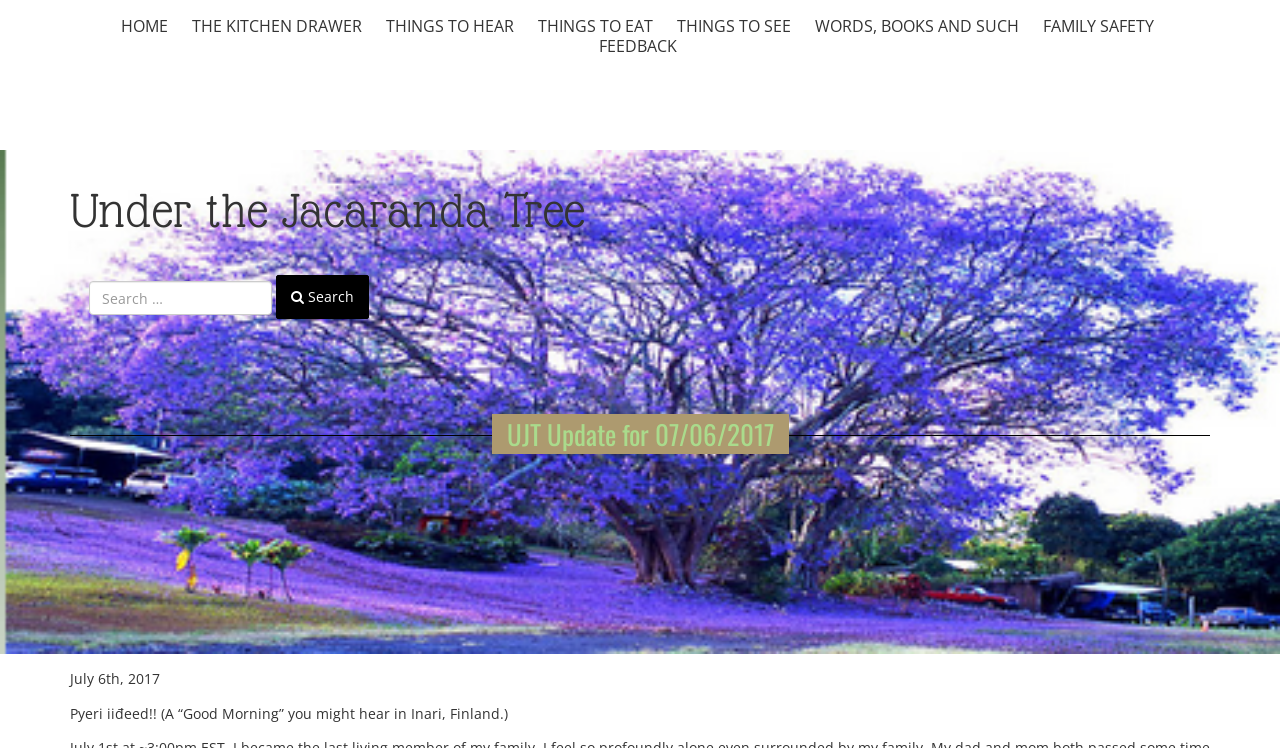What is the purpose of the textbox?
Refer to the image and provide a one-word or short phrase answer.

Search